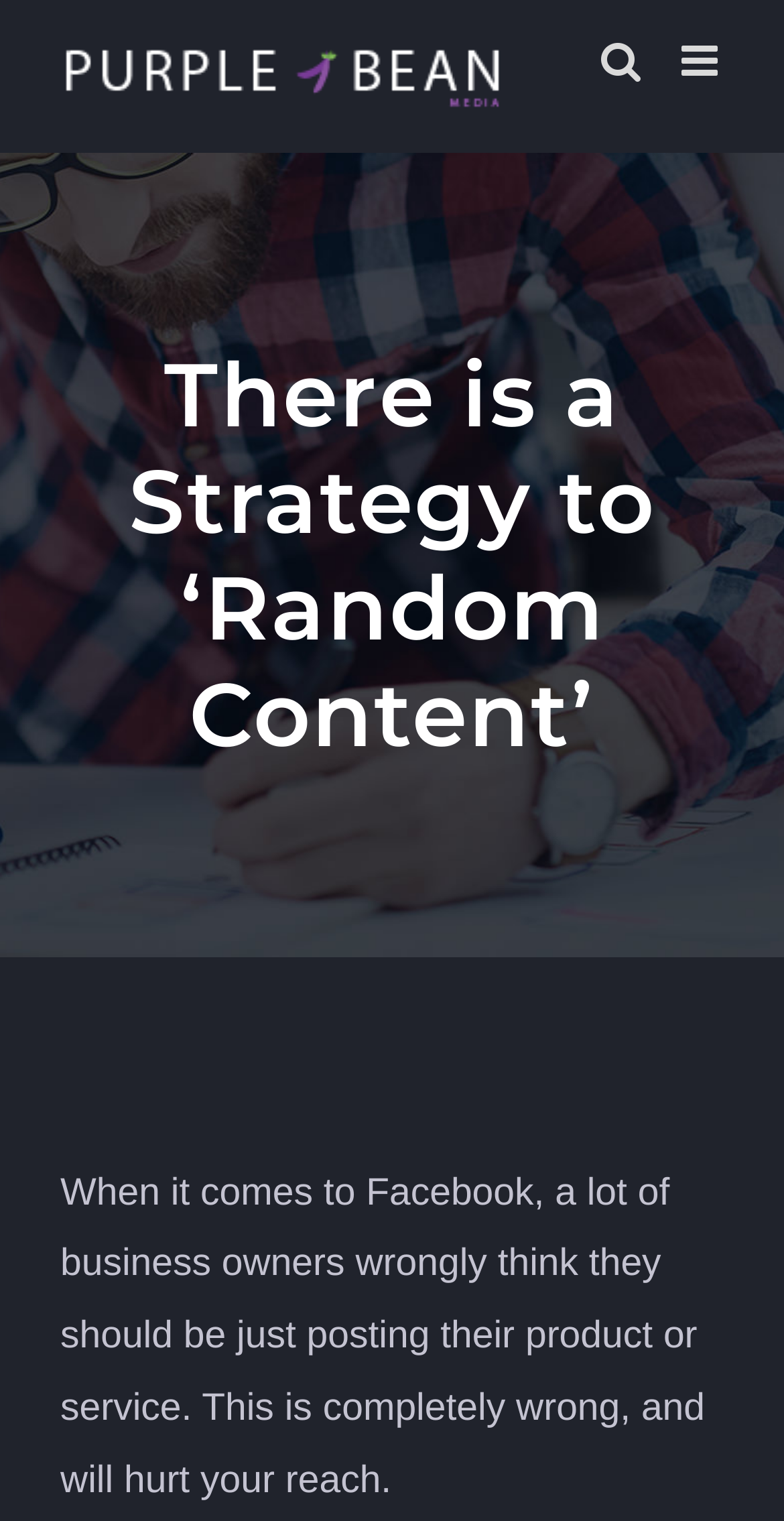Find the coordinates for the bounding box of the element with this description: "aria-label="Toggle mobile search"".

[0.767, 0.026, 0.818, 0.054]